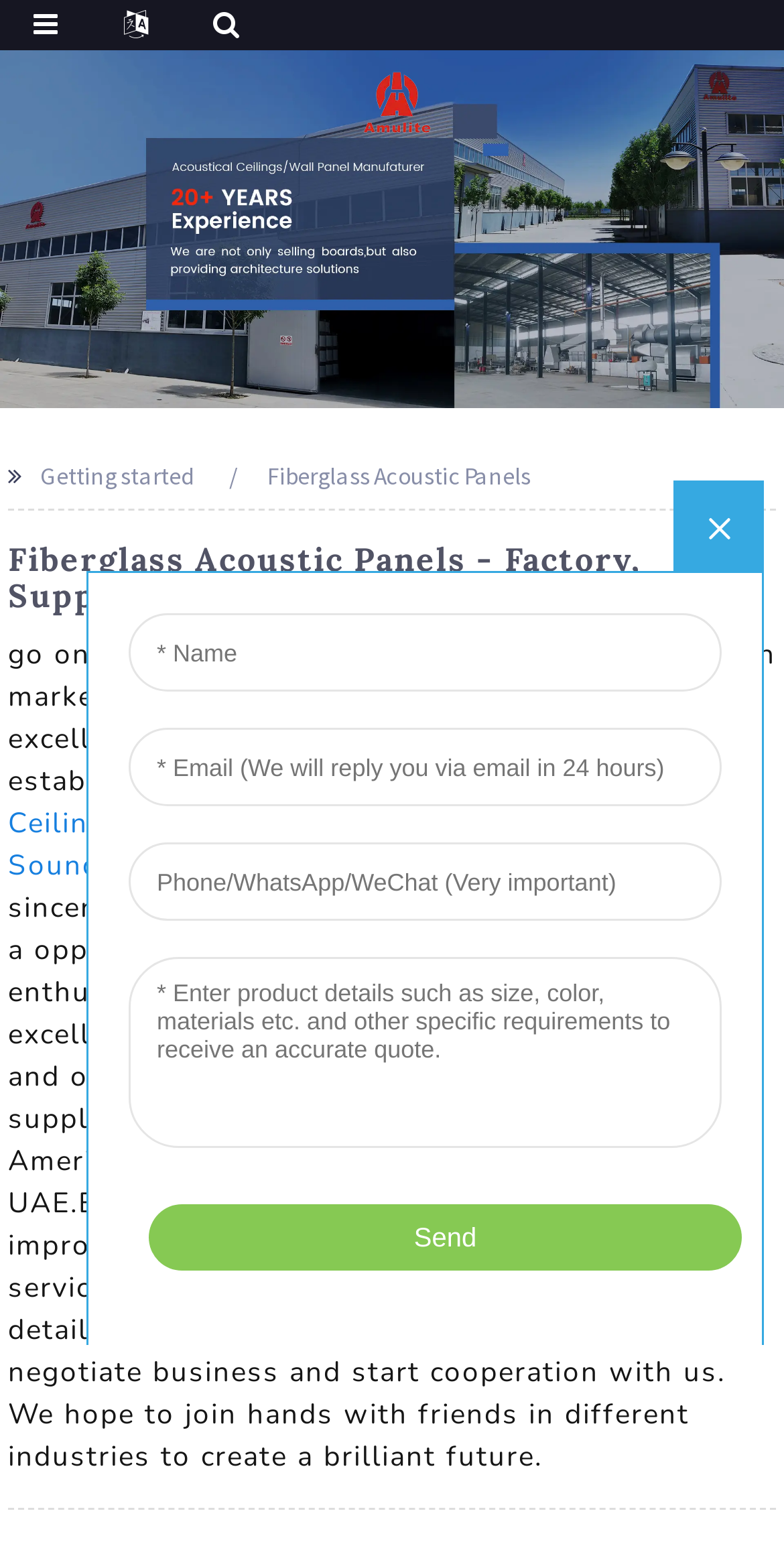Using the element description provided, determine the bounding box coordinates in the format (top-left x, top-left y, bottom-right x, bottom-right y). Ensure that all values are floating point numbers between 0 and 1. Element description: Nickel Fiber Cement Board

[0.269, 0.522, 0.756, 0.546]